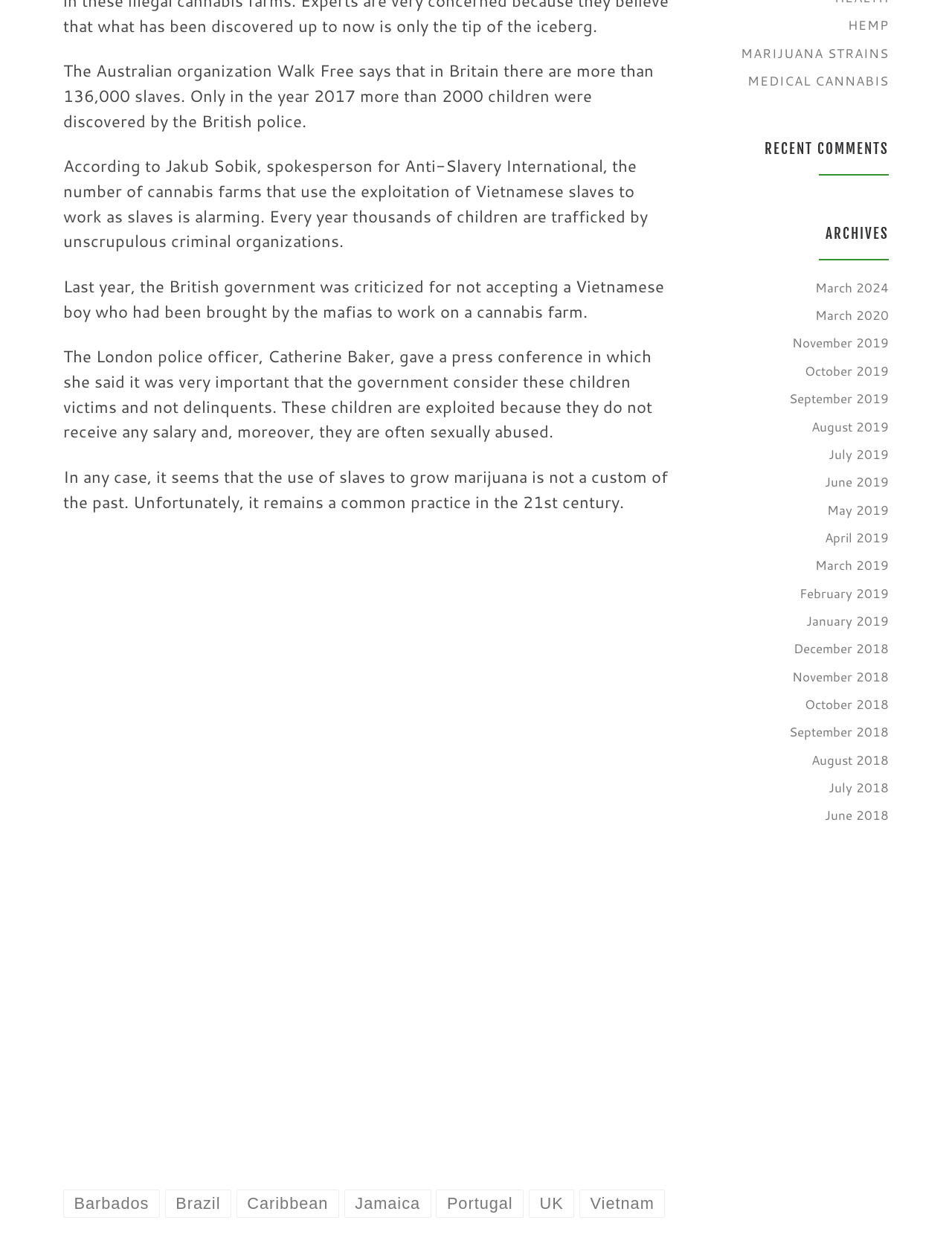Who is quoted in the article?
Can you provide an in-depth and detailed response to the question?

The article quotes a London police officer named Catherine Baker, who gave a press conference discussing the issue of child exploitation in cannabis farms.